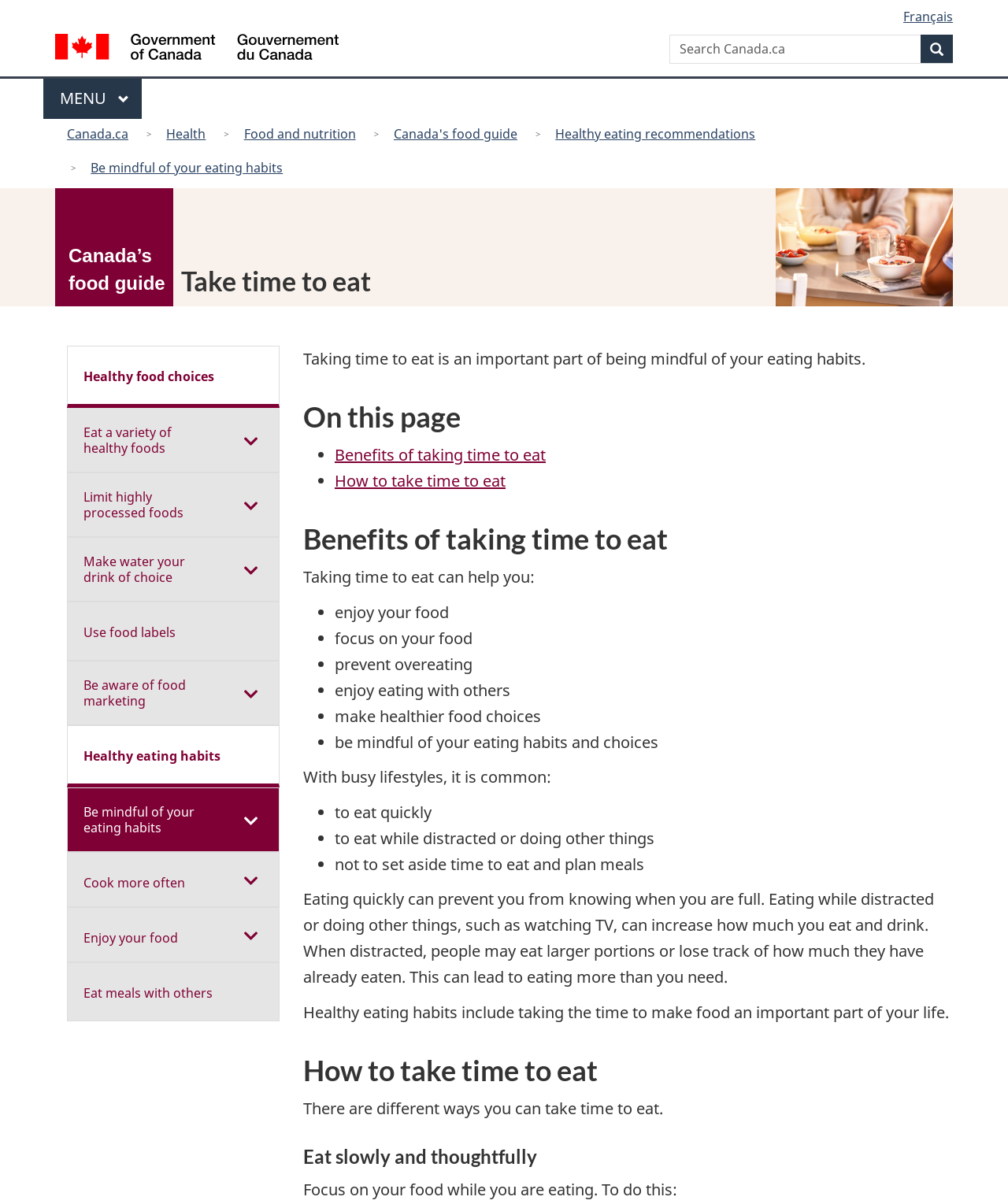What is the main topic of this webpage?
Please give a detailed and elaborate answer to the question based on the image.

Based on the webpage content, the main topic is about the importance of taking time to eat and how to do it. The webpage provides information on the benefits of taking time to eat and provides tips on how to eat slowly and thoughtfully.